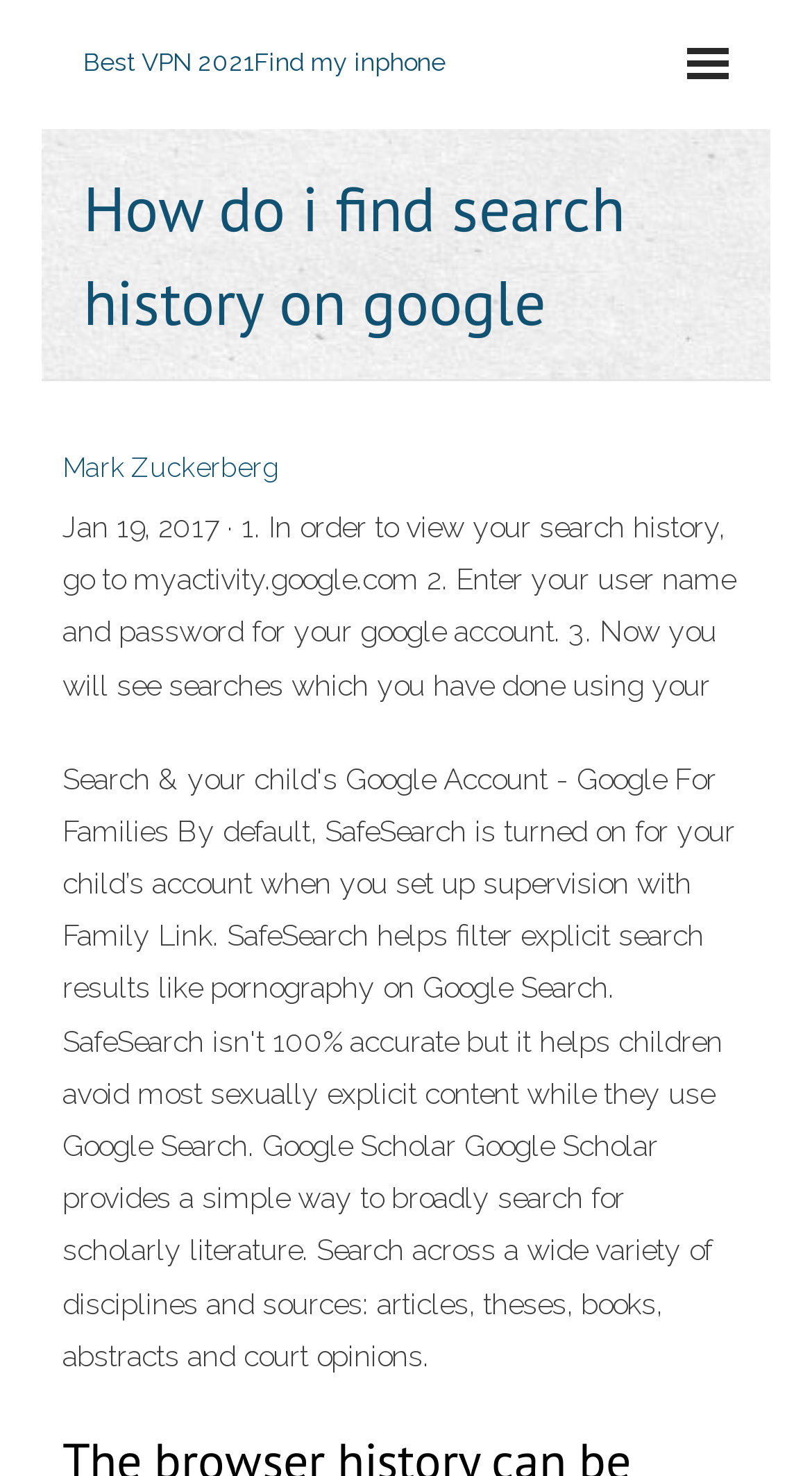How many searches can you see after logging in?
Please describe in detail the information shown in the image to answer the question.

I inferred this answer by reading the static text on the webpage, which mentions that after logging in, you will see searches that you have done using your Google account. This suggests that you can see all searches made using your account.